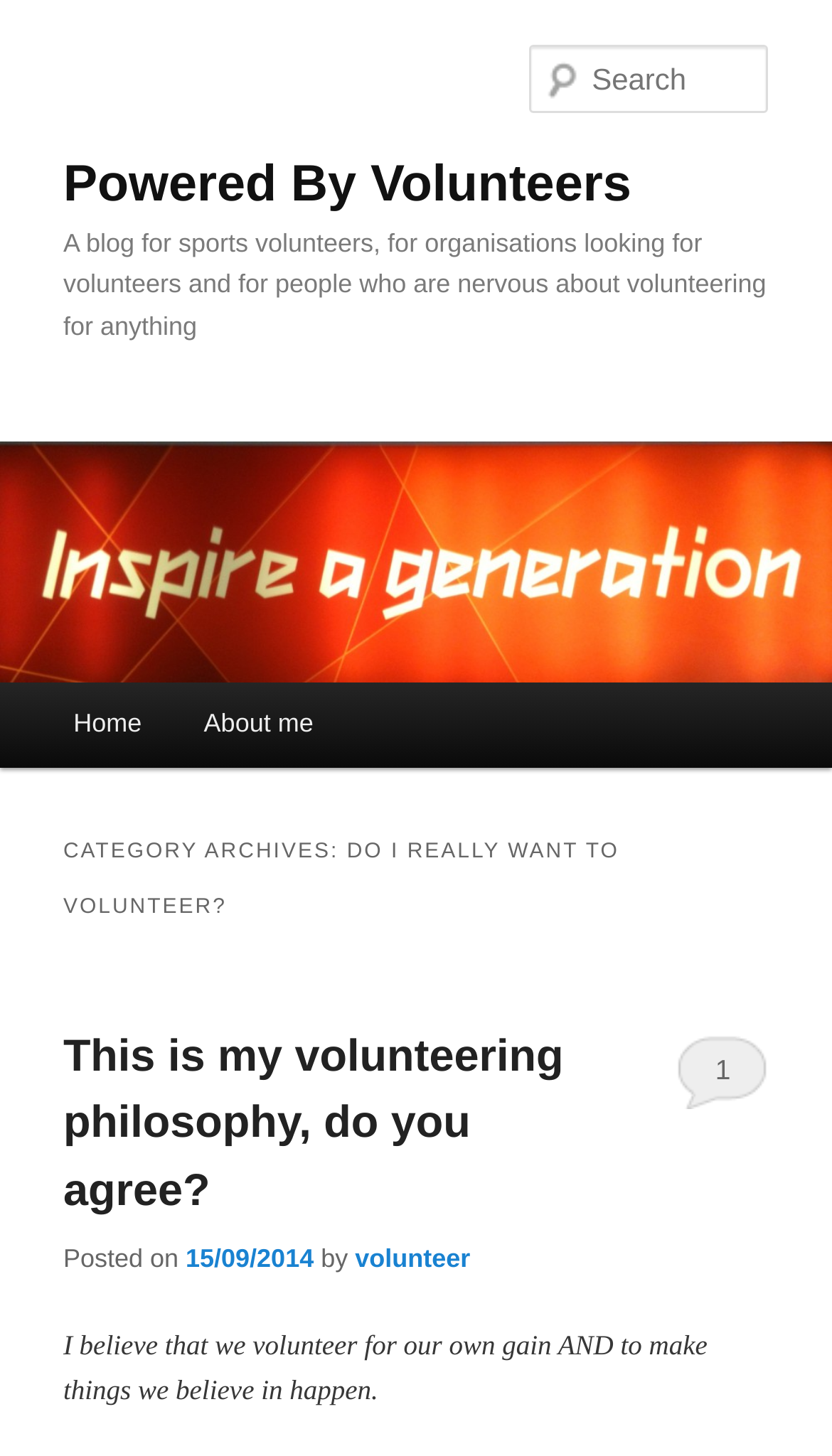Locate and provide the bounding box coordinates for the HTML element that matches this description: "15/09/2014".

[0.223, 0.853, 0.377, 0.874]